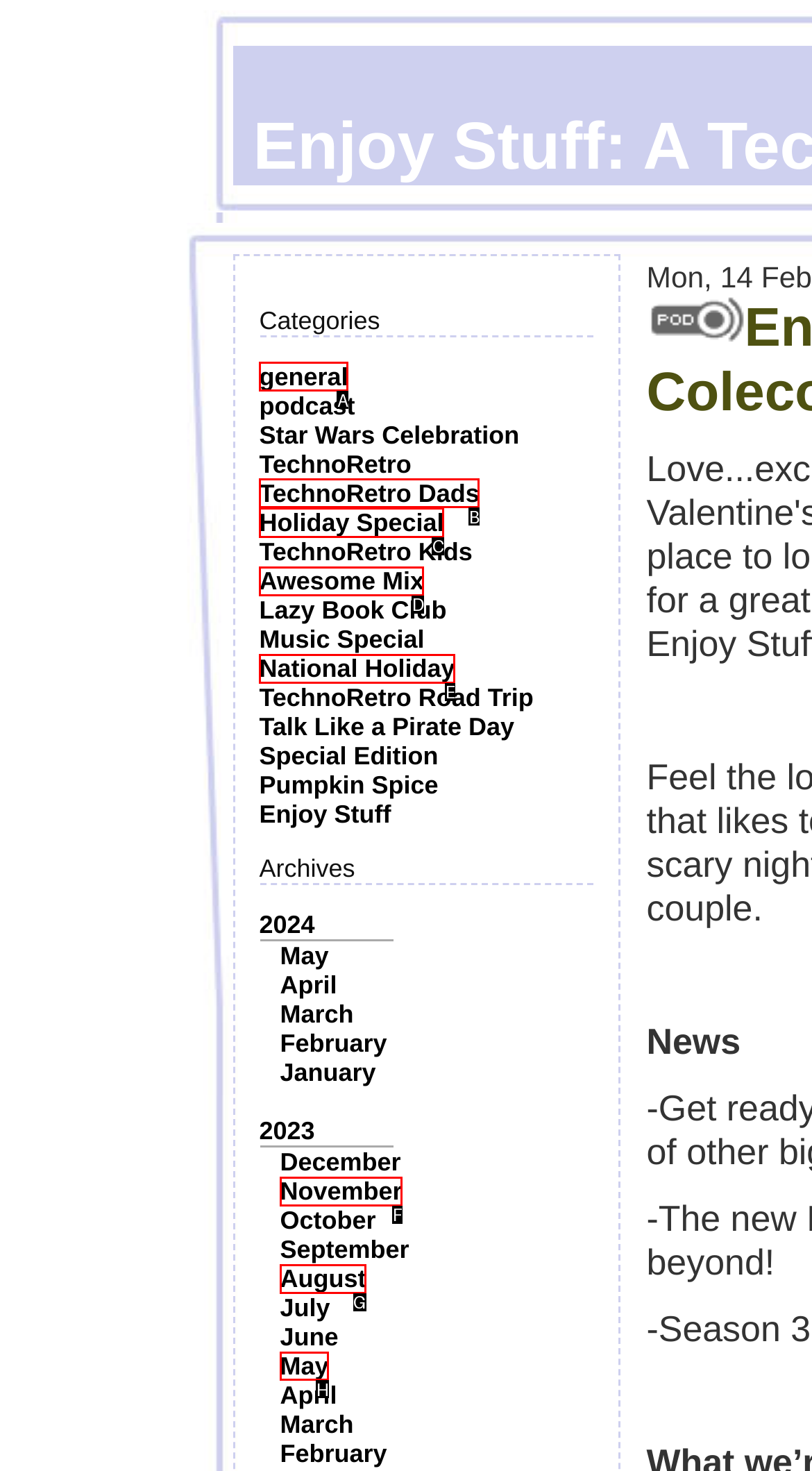For the task: Explore business news, identify the HTML element to click.
Provide the letter corresponding to the right choice from the given options.

None